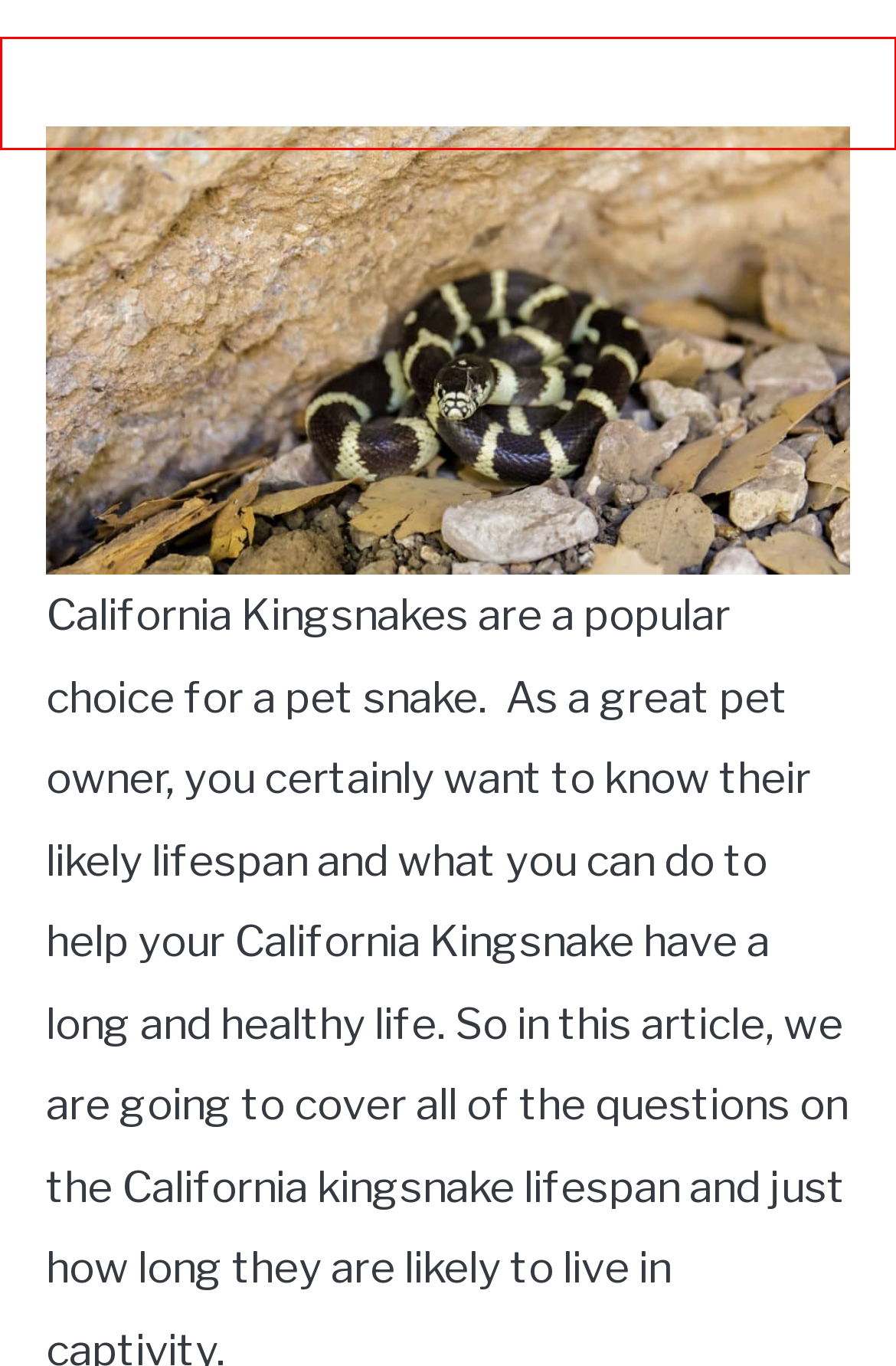You see a screenshot of a webpage with a red bounding box surrounding an element. Pick the webpage description that most accurately represents the new webpage after interacting with the element in the red bounding box. The options are:
A. Do Alligators Live In Texas ( What part of Texas has alligators? )
B. California Kingsnake Enclosure Size | What Size Tank Will You Need?
C. Crocodilians Archives - Reptile School
D. Best Pet Snakes For Kids | Our Top 9 Best Pet Snakes To Get For Kids!
E. joshuabeurskens, Author at Reptile School
F. Frogs Archives - Reptile School
G. Care Guides Archives - Reptile School
H. Turtles & Tortoises Archives - Reptile School

H